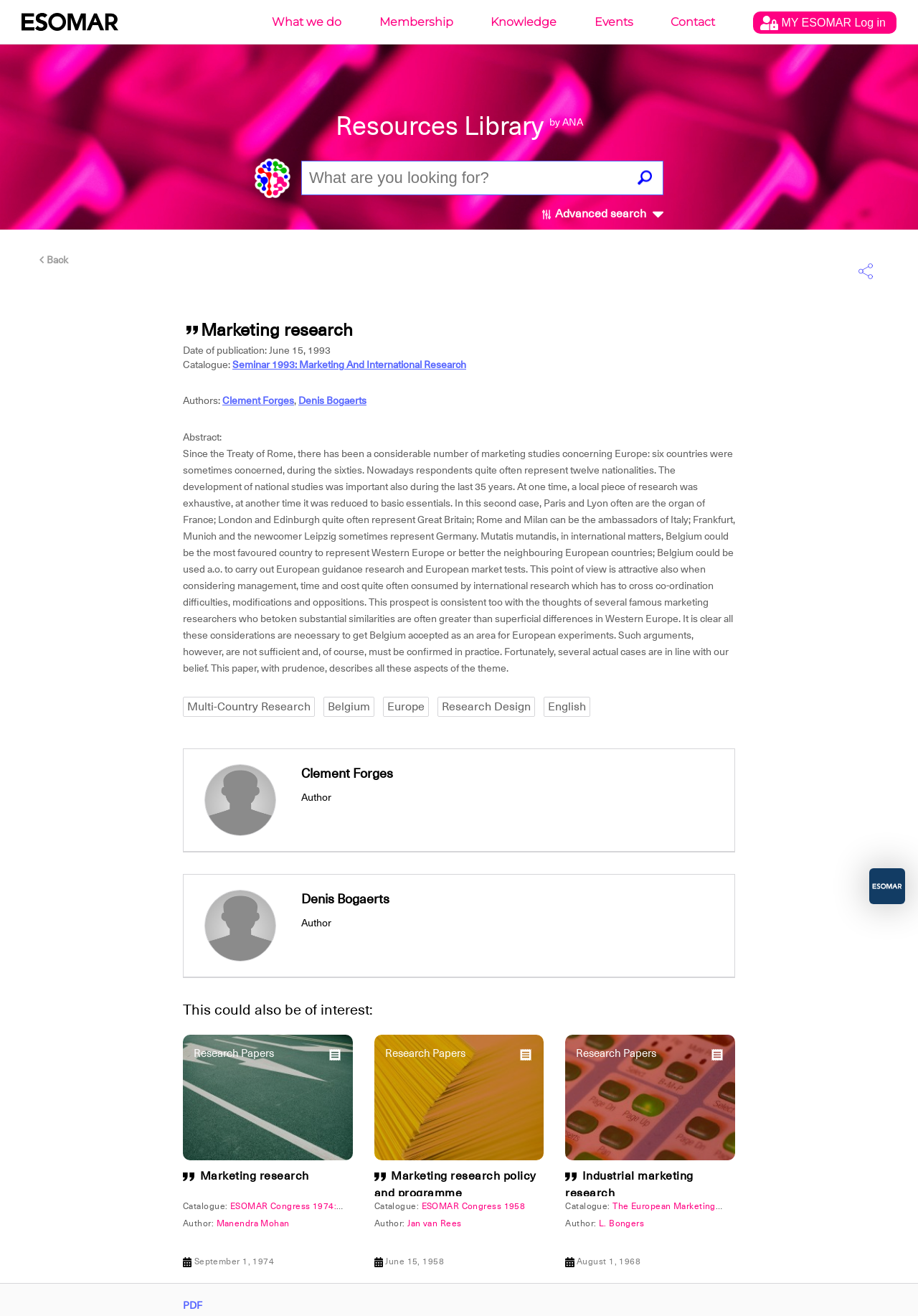How many related research papers are shown?
Kindly give a detailed and elaborate answer to the question.

The related research papers are shown in the 'This could also be of interest:' section at the bottom of the webpage. There are two research papers mentioned, 'ESOMAR Congress 1974: The Challenges Facing Marketing Research' and 'Marketing research policy and programme'.